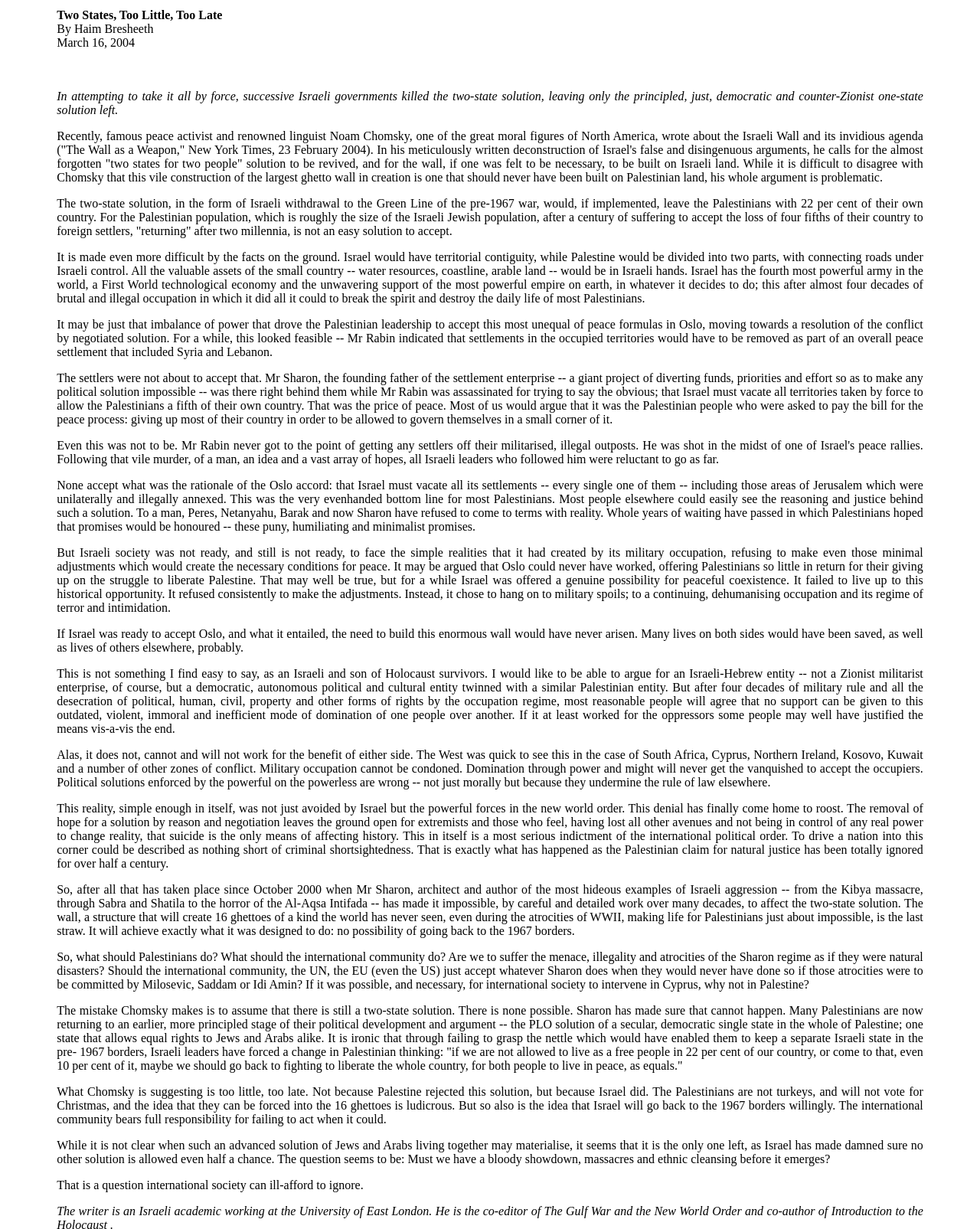How many ghettoes would the wall create, according to the text?
Please answer the question with a detailed and comprehensive explanation.

The text states that the wall, a structure that will create 16 ghettoes of a kind the world has never seen, even during the atrocities of WWII, making life for Palestinians just about impossible.